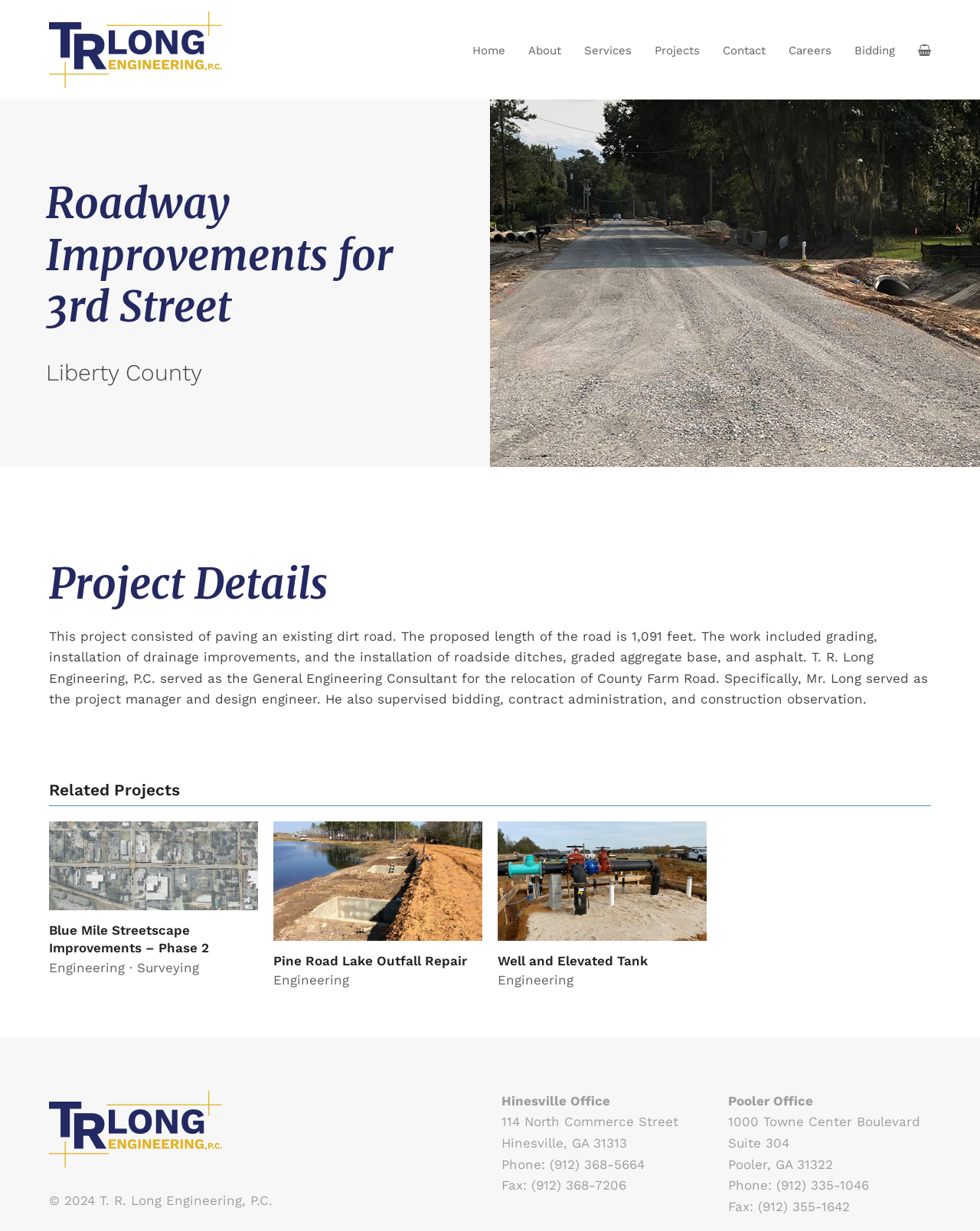Provide your answer to the question using just one word or phrase: What is the address of the Hinesville Office?

114 North Commerce Street